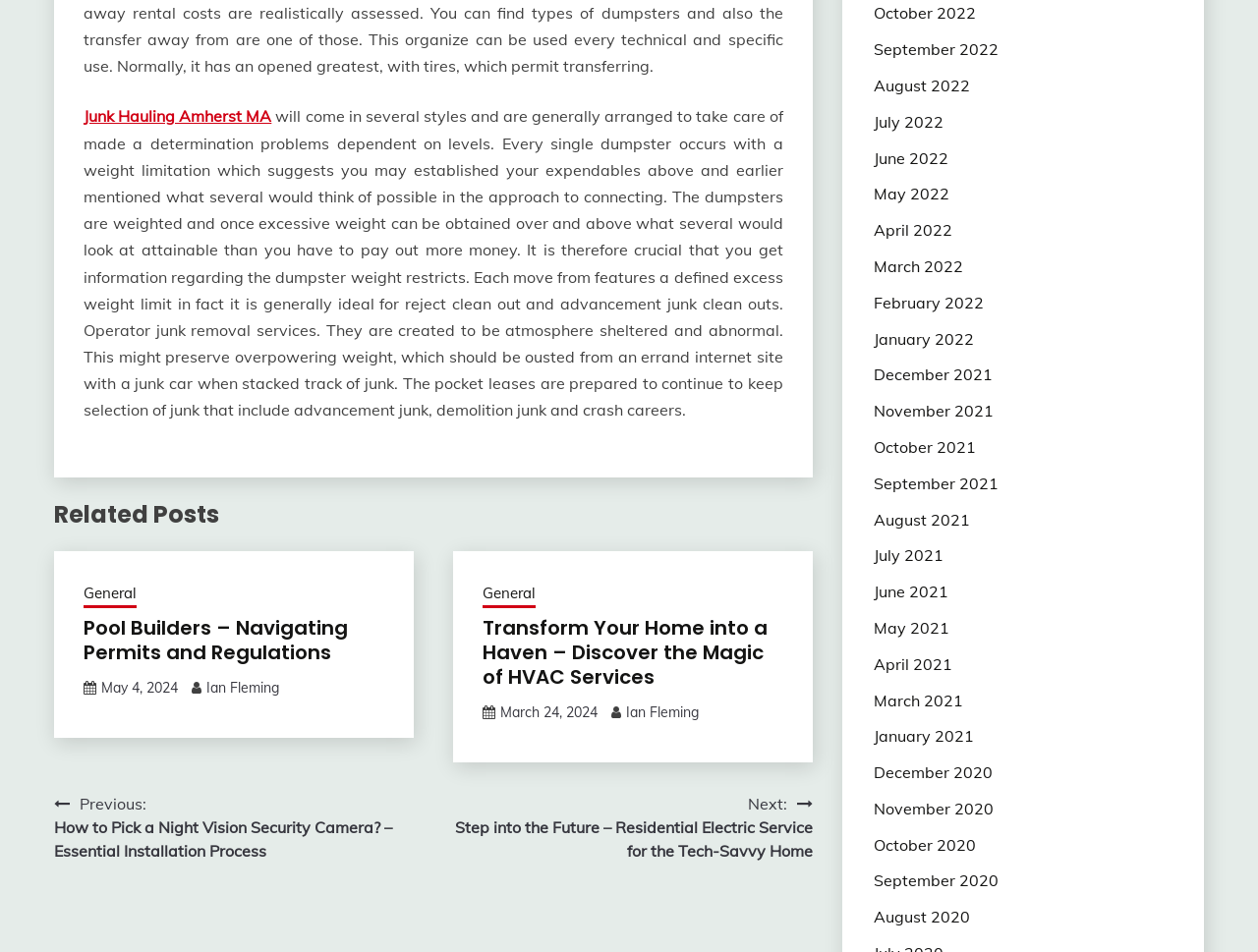Find the bounding box coordinates of the element you need to click on to perform this action: 'Go to 'October 2022''. The coordinates should be represented by four float values between 0 and 1, in the format [left, top, right, bottom].

[0.694, 0.003, 0.776, 0.024]